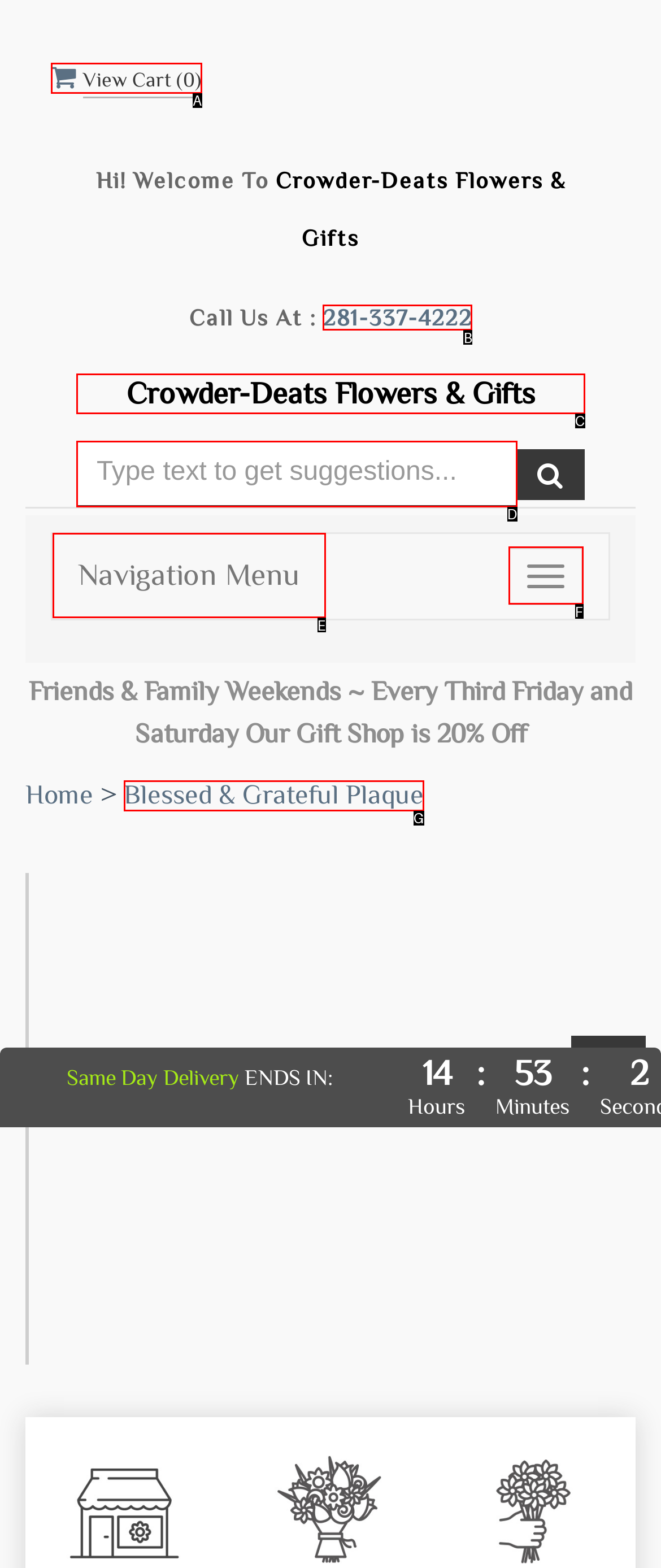What letter corresponds to the UI element described here: Crowder-Deats Flowers & Gifts
Reply with the letter from the options provided.

C